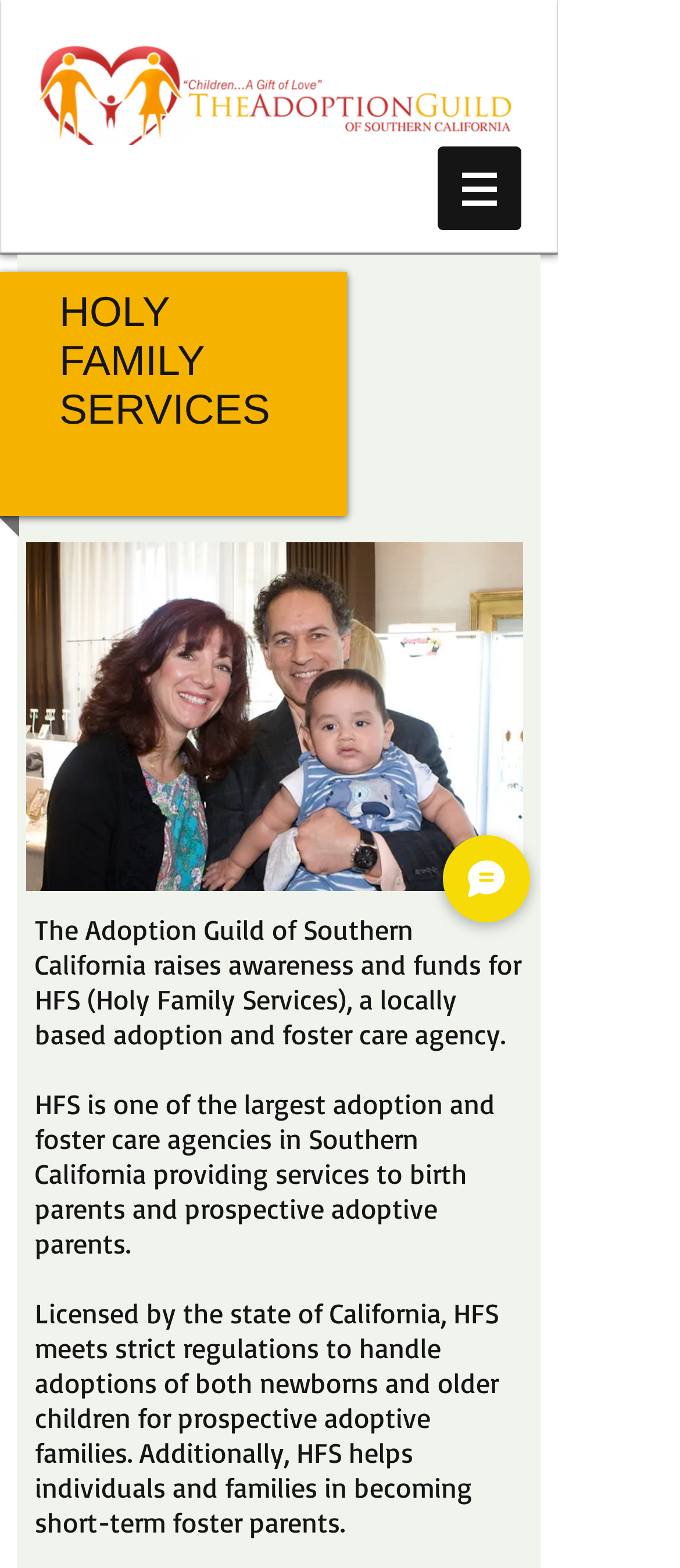Answer the question using only a single word or phrase: 
What is the status of Holy Family Services' license?

Licensed by the state of California